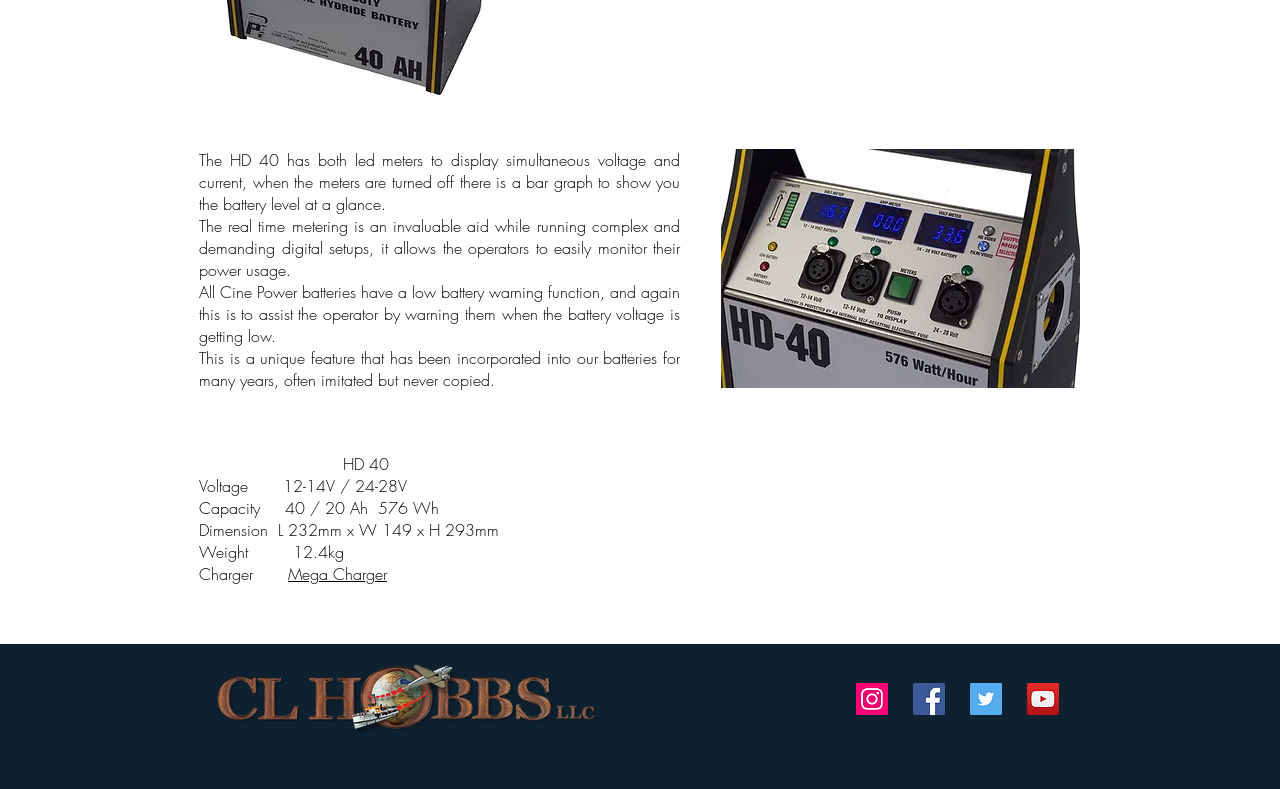Bounding box coordinates are specified in the format (top-left x, top-left y, bottom-right x, bottom-right y). All values are floating point numbers bounded between 0 and 1. Please provide the bounding box coordinate of the region this sentence describes: aria-label="YouTube"

[0.802, 0.866, 0.827, 0.906]